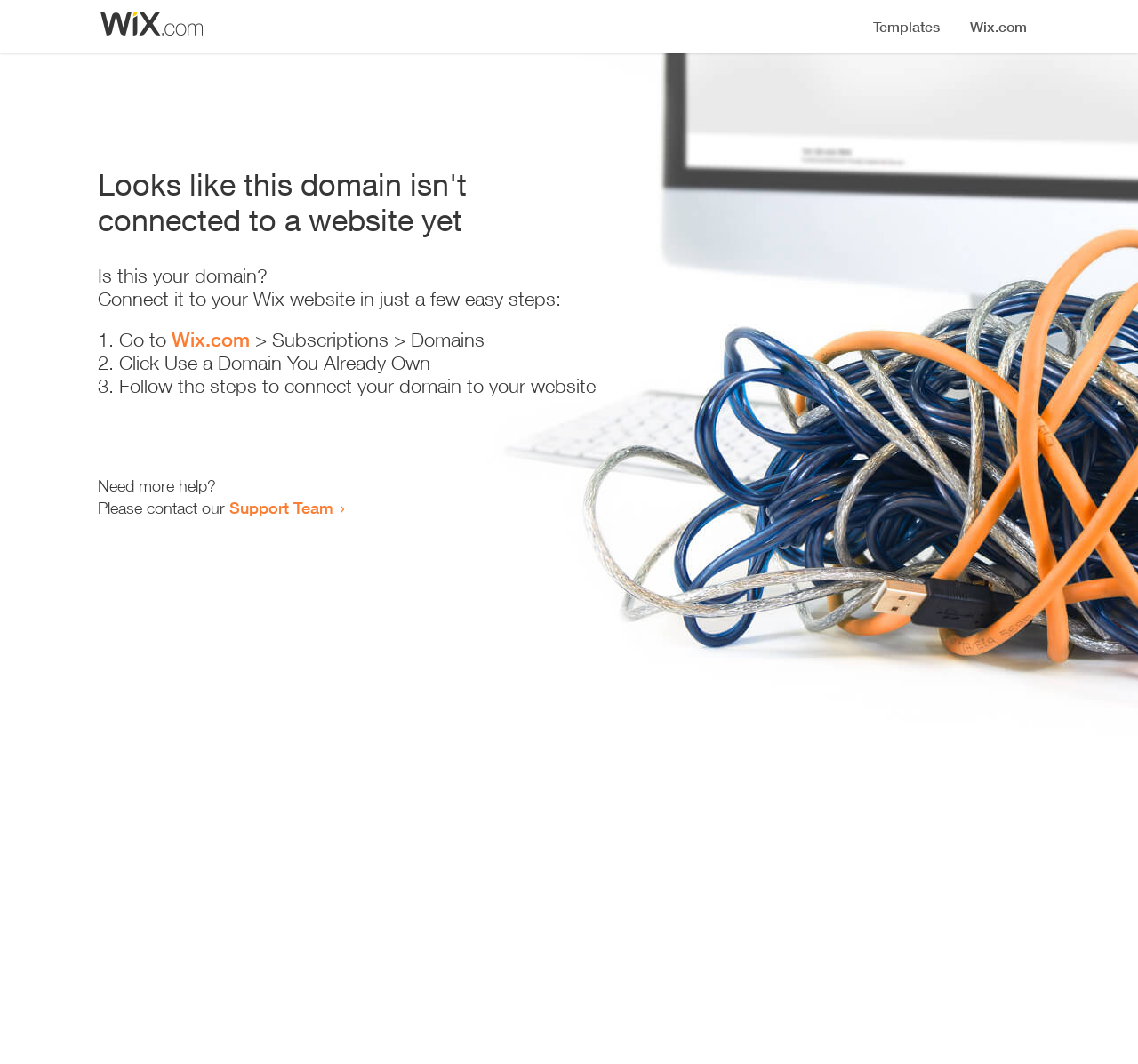Describe all the key features and sections of the webpage thoroughly.

The webpage appears to be an error page, indicating that a domain is not connected to a website yet. At the top, there is a small image, likely a logo or icon. Below the image, a prominent heading reads "Looks like this domain isn't connected to a website yet". 

Underneath the heading, there is a series of instructions to connect the domain to a Wix website. The instructions are divided into three steps, each marked with a numbered list marker (1., 2., and 3.). The first step involves going to Wix.com, followed by navigating to the Subscriptions and Domains section. The second step is to click "Use a Domain You Already Own", and the third step is to follow the instructions to connect the domain to the website.

Below the instructions, there is a message asking if the user needs more help, followed by an invitation to contact the Support Team via a link. The overall layout is simple and easy to follow, with clear headings and concise text guiding the user through the process of connecting their domain to a website.